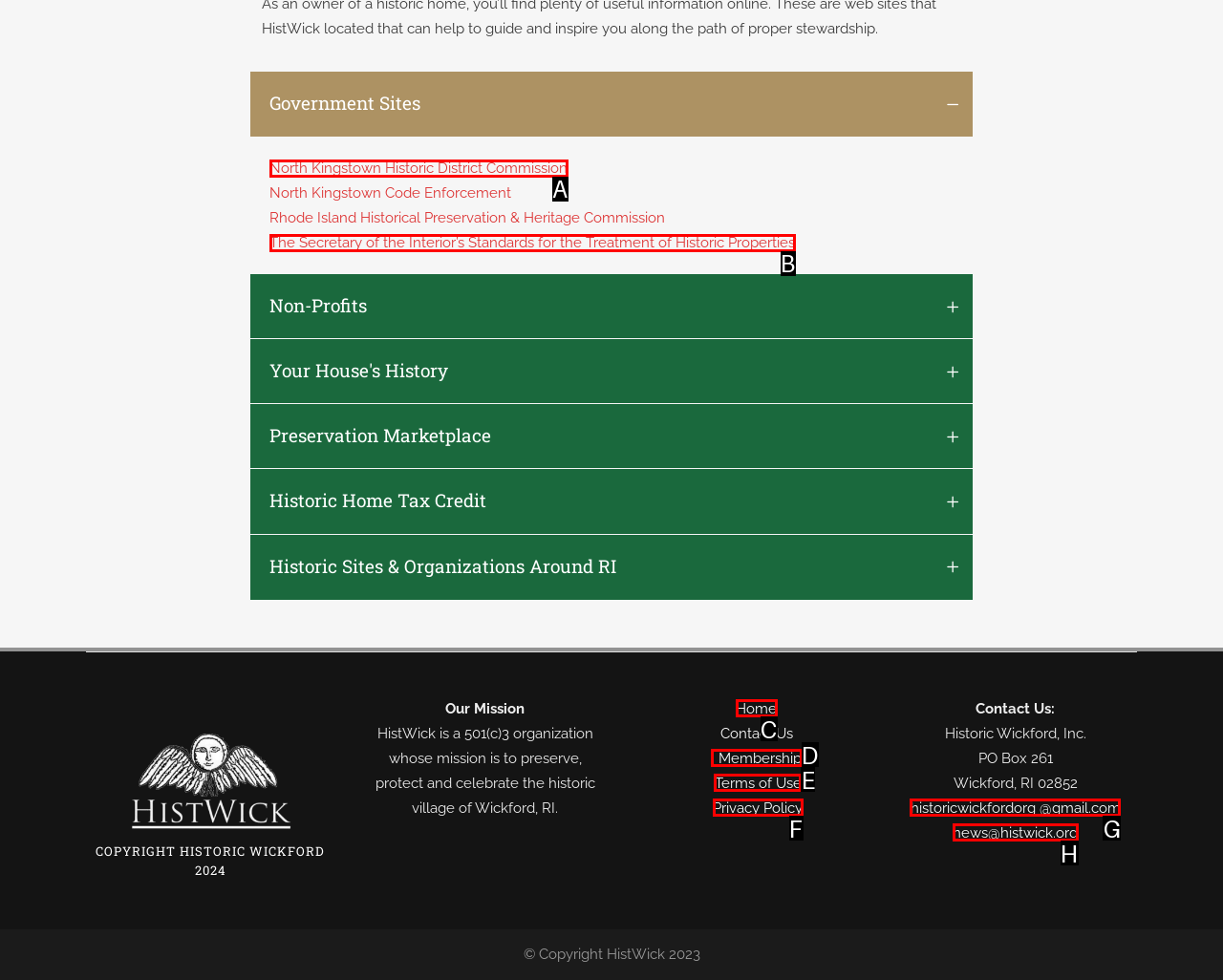Find the option that matches this description: Terms of Use
Provide the corresponding letter directly.

E